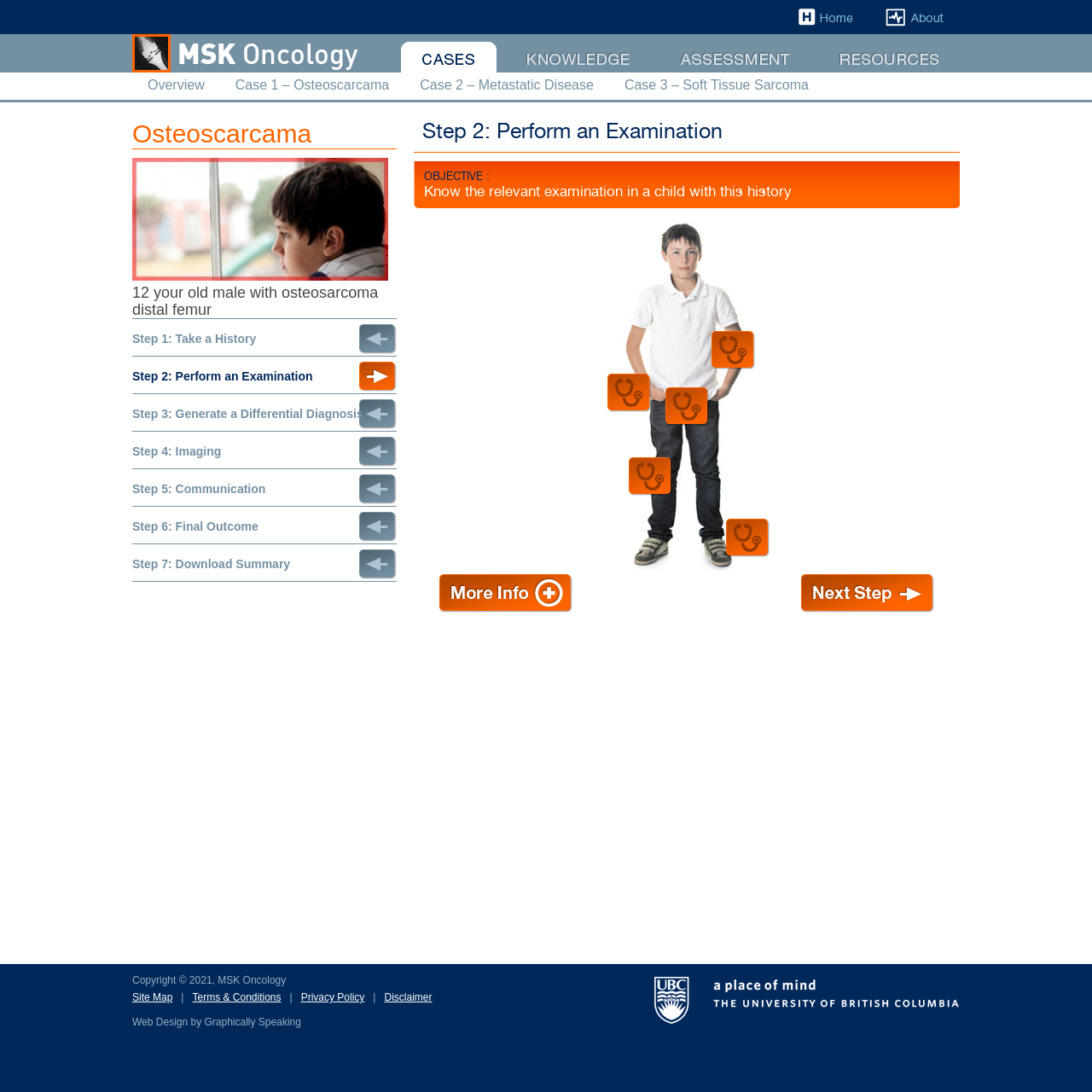Describe all significant elements and features of the webpage.

This webpage is about Step 2: Perform an Examination in the context of UBC Orthopedics. At the top, there are several links, including "Cases", "Overview", "Knowledge", "Assessment Test", "Resources", and "Home" and "About" on the right side. 

Below these links, there is a section with a heading "Osteoscarcama" and an image. Next to the image, there is a paragraph of text describing a 12-year-old male with osteosarcoma in the distal femur. 

To the right of this section, there are links to different steps in the examination process, including "Step 1: Take a History", "Step 2: Perform an Examination", "Step 3: Generate a Differential Diagnosis", and so on, up to "Step 7: Download Summary". 

Further down, there is a section with a heading "Step 2: Perform an Examination" and a subheading "OBJECTIVE:". This section contains a paragraph of text describing the relevant examination in a child with a certain history. There are also several links labeled "Tip 1" scattered throughout this section. 

At the bottom of the page, there are links to "More Info" and "Next Step". The footer of the page contains copyright information, a link to the site map, and links to terms and conditions, privacy policy, disclaimer, and web design credits.